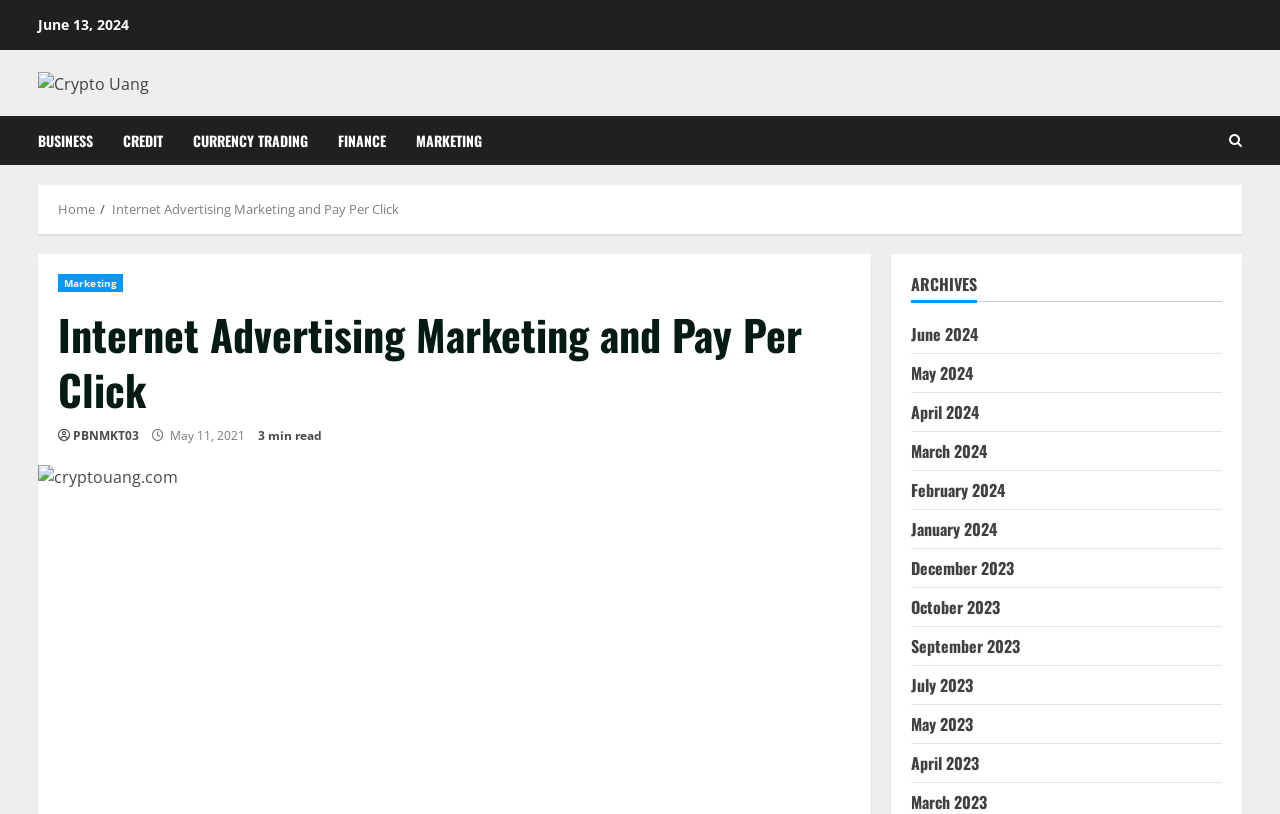Based on the image, give a detailed response to the question: What is the estimated reading time of the article?

I found the text '3 min read' below the heading 'Internet Advertising Marketing and Pay Per Click', which suggests that the estimated reading time of the article is 3 minutes.